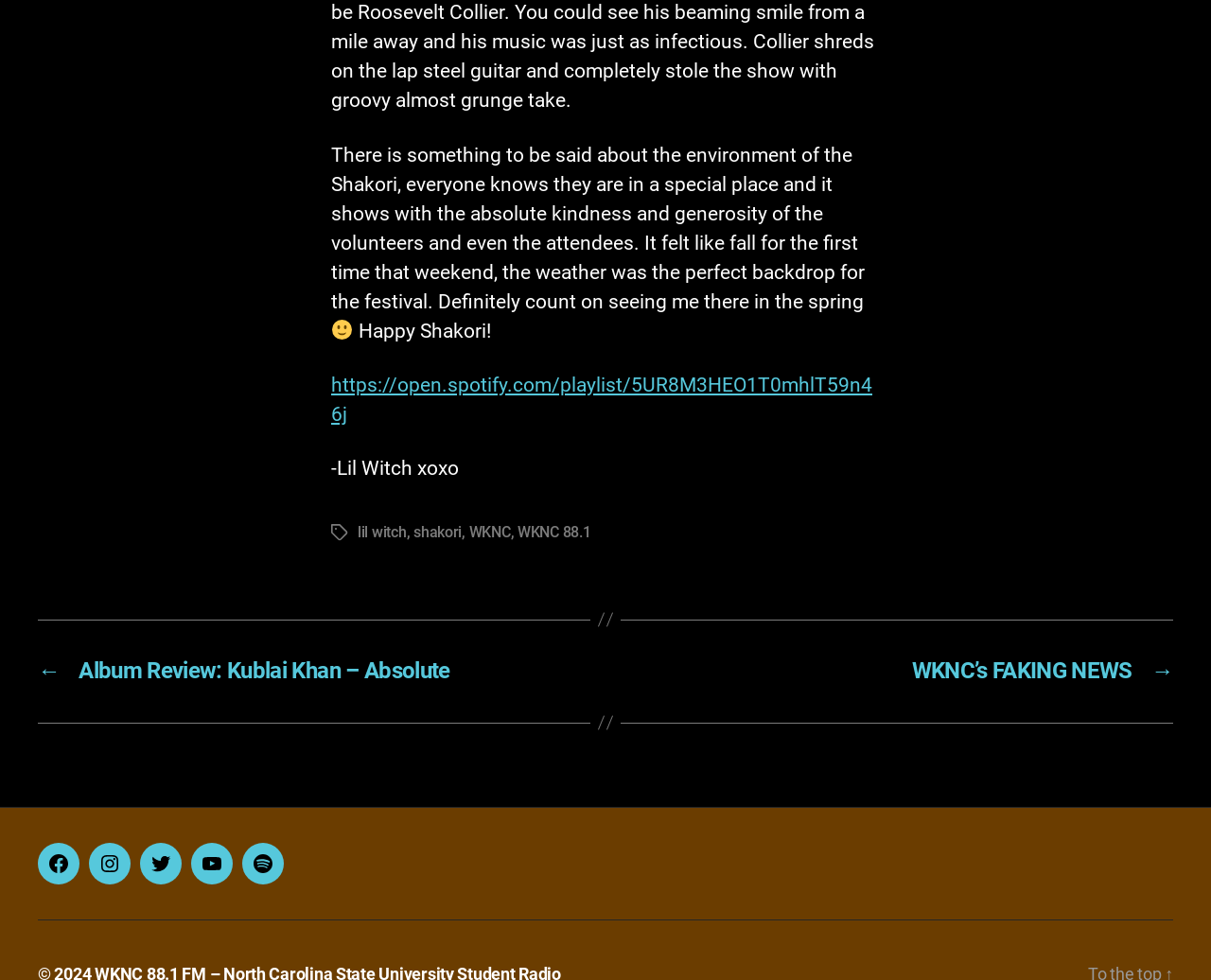Please use the details from the image to answer the following question comprehensively:
What is the name of the playlist mentioned?

The link to the Spotify playlist is provided, but the name of the playlist is not explicitly mentioned in the text.